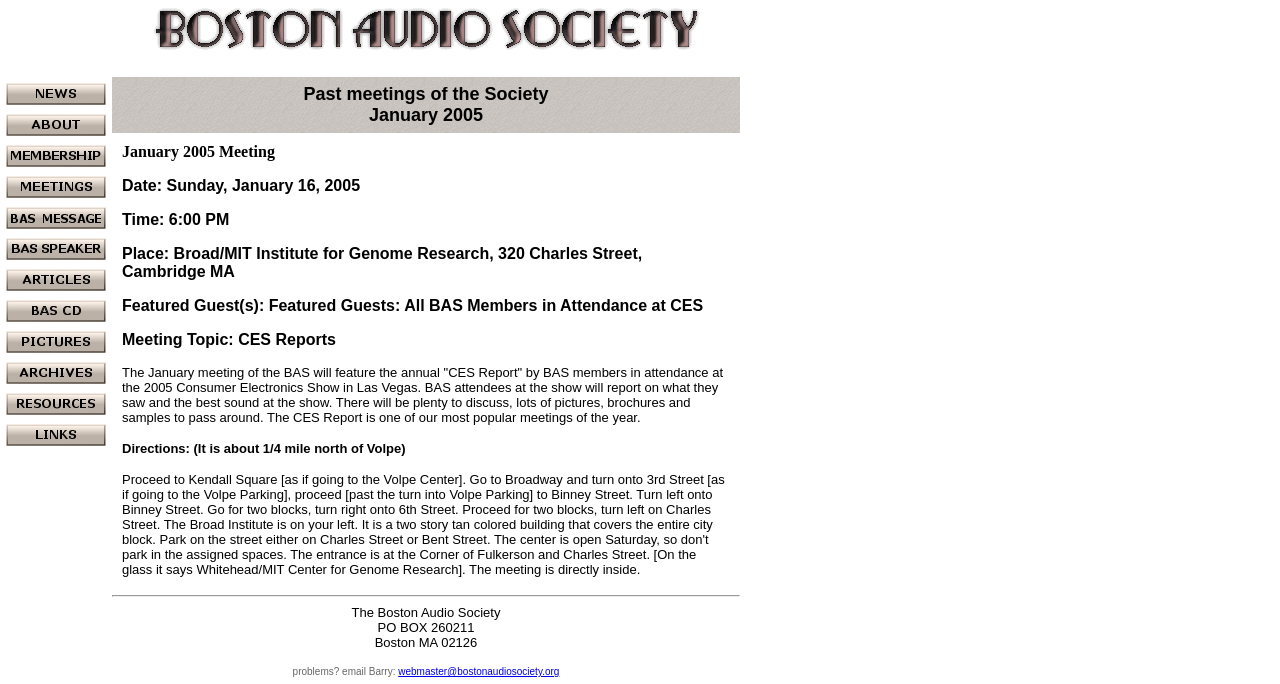Refer to the image and offer a detailed explanation in response to the question: What is the address of the meeting place?

I found the answer by reading the text in the LayoutTableCell element with the text 'January 2005 Meeting Date: Sunday, January 16, 2005 Time: 6:00 PM Place: Broad/MIT Institute for Genome Research, 320 Charles Street, Cambridge MA ...'.